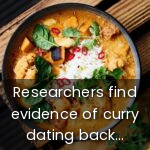Please reply to the following question with a single word or a short phrase:
What is evoked by the vibrant colors of the dish?

An enticing invitation